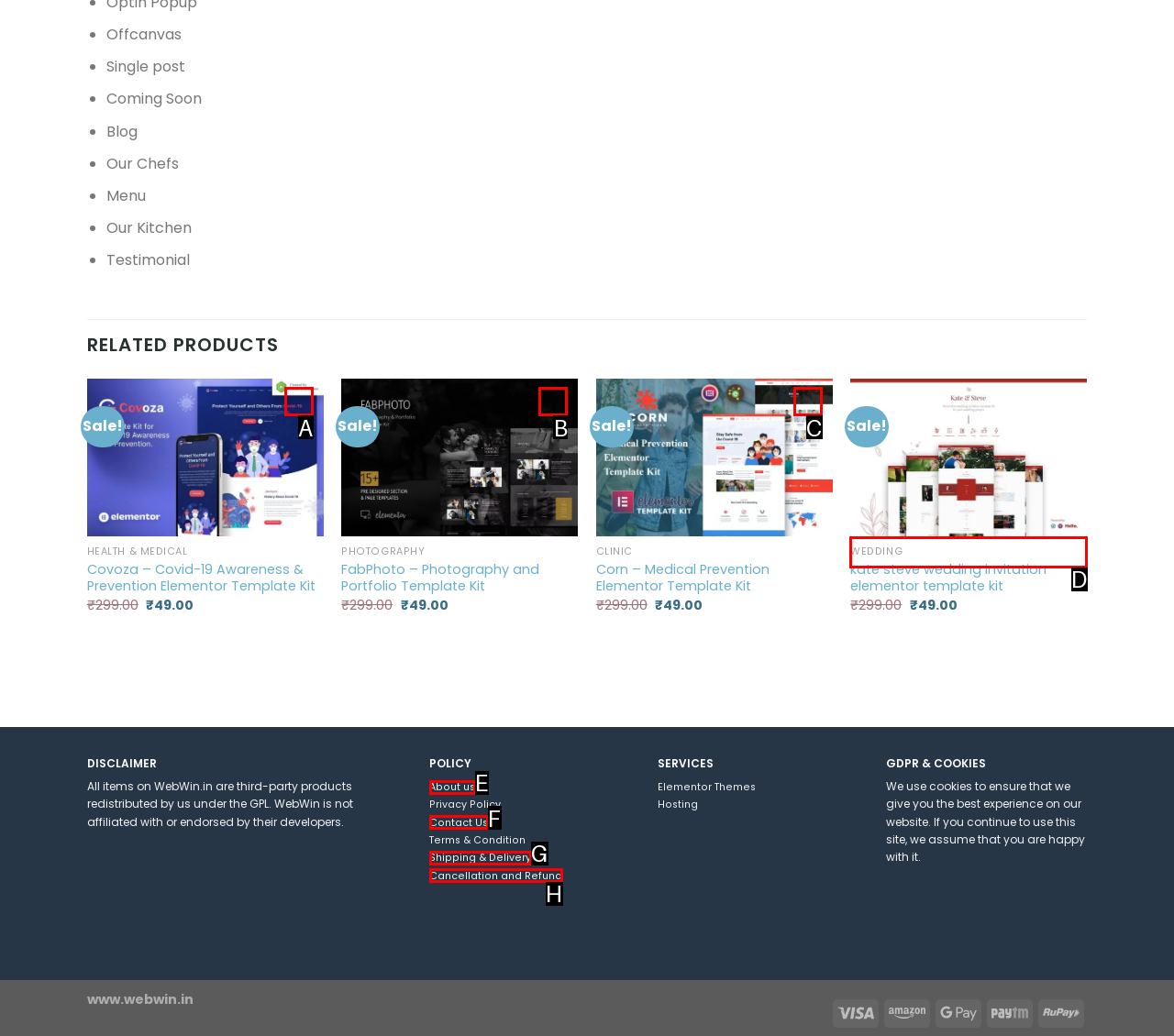What option should you select to complete this task: View 'kate steve wedding invitation elementor template kit' quickly? Indicate your answer by providing the letter only.

D